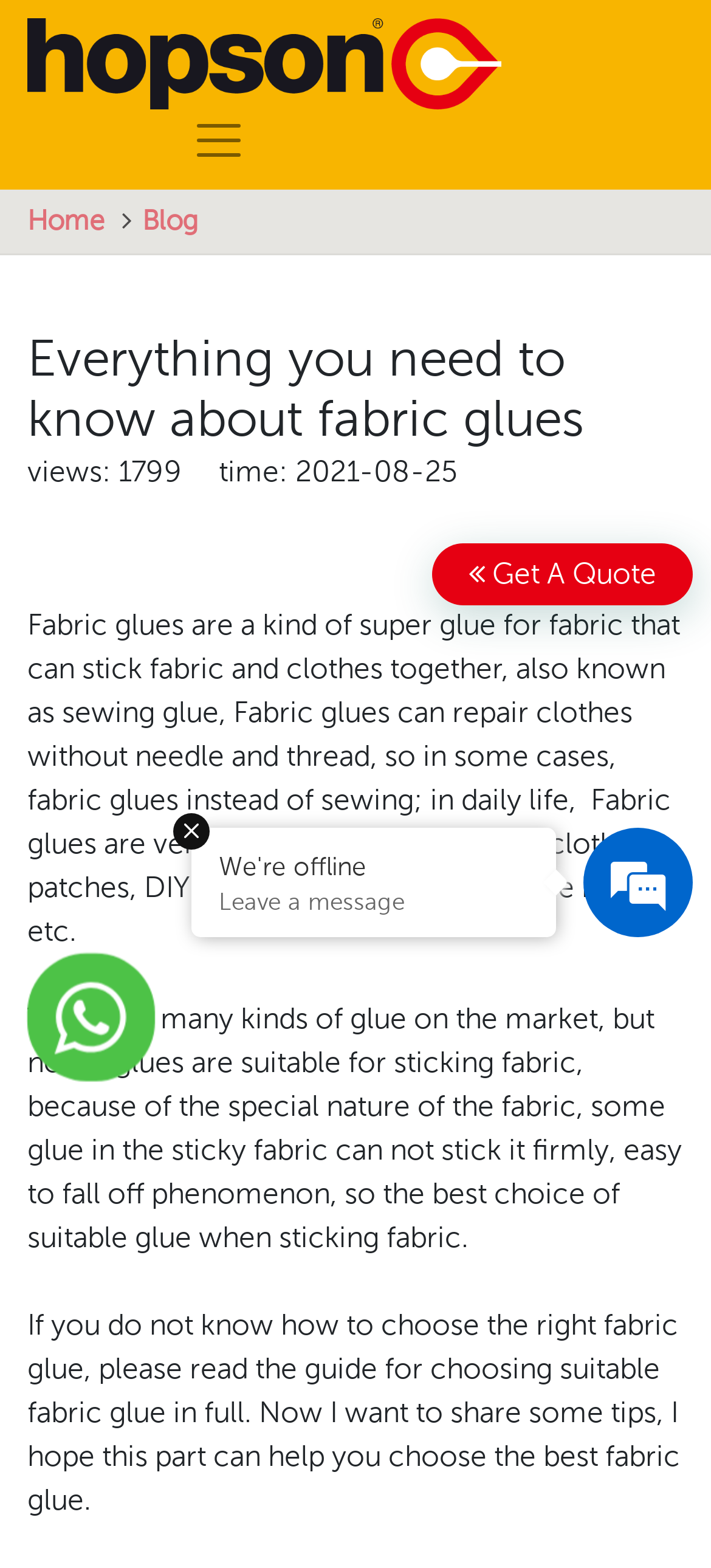For the given element description Get A Quote, determine the bounding box coordinates of the UI element. The coordinates should follow the format (top-left x, top-left y, bottom-right x, bottom-right y) and be within the range of 0 to 1.

[0.659, 0.355, 0.923, 0.377]